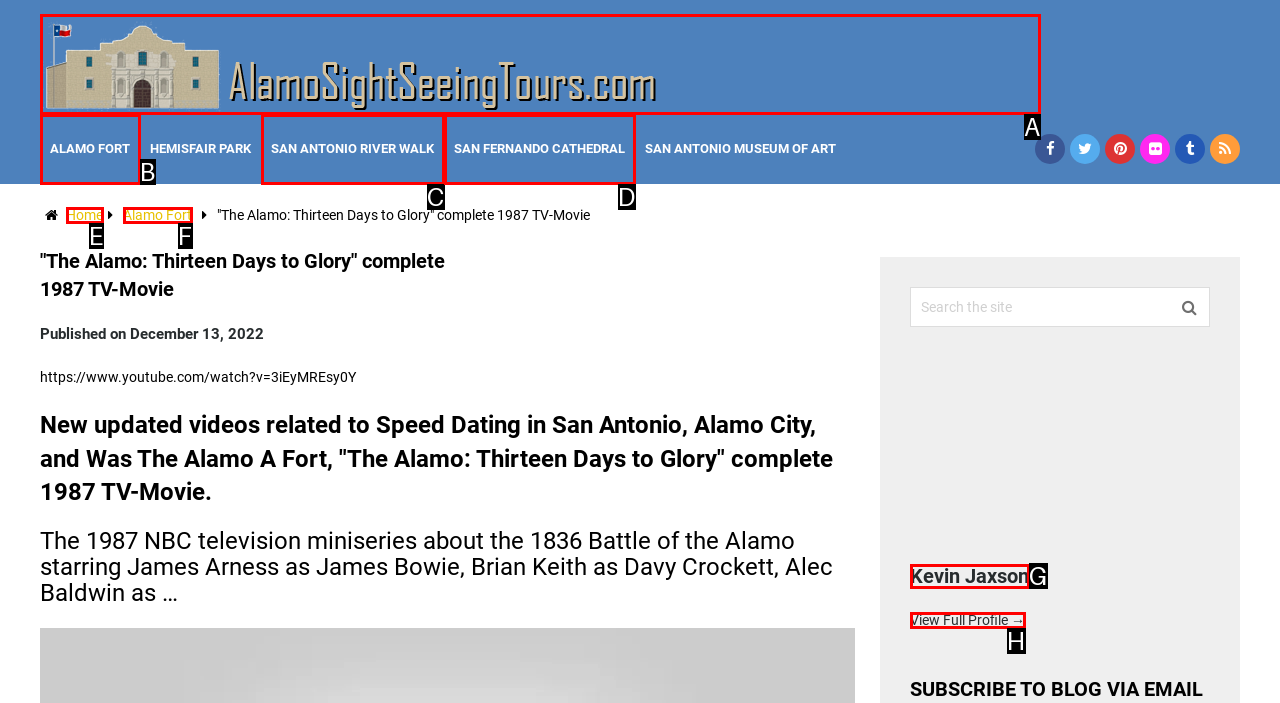Which HTML element matches the description: Home?
Reply with the letter of the correct choice.

E